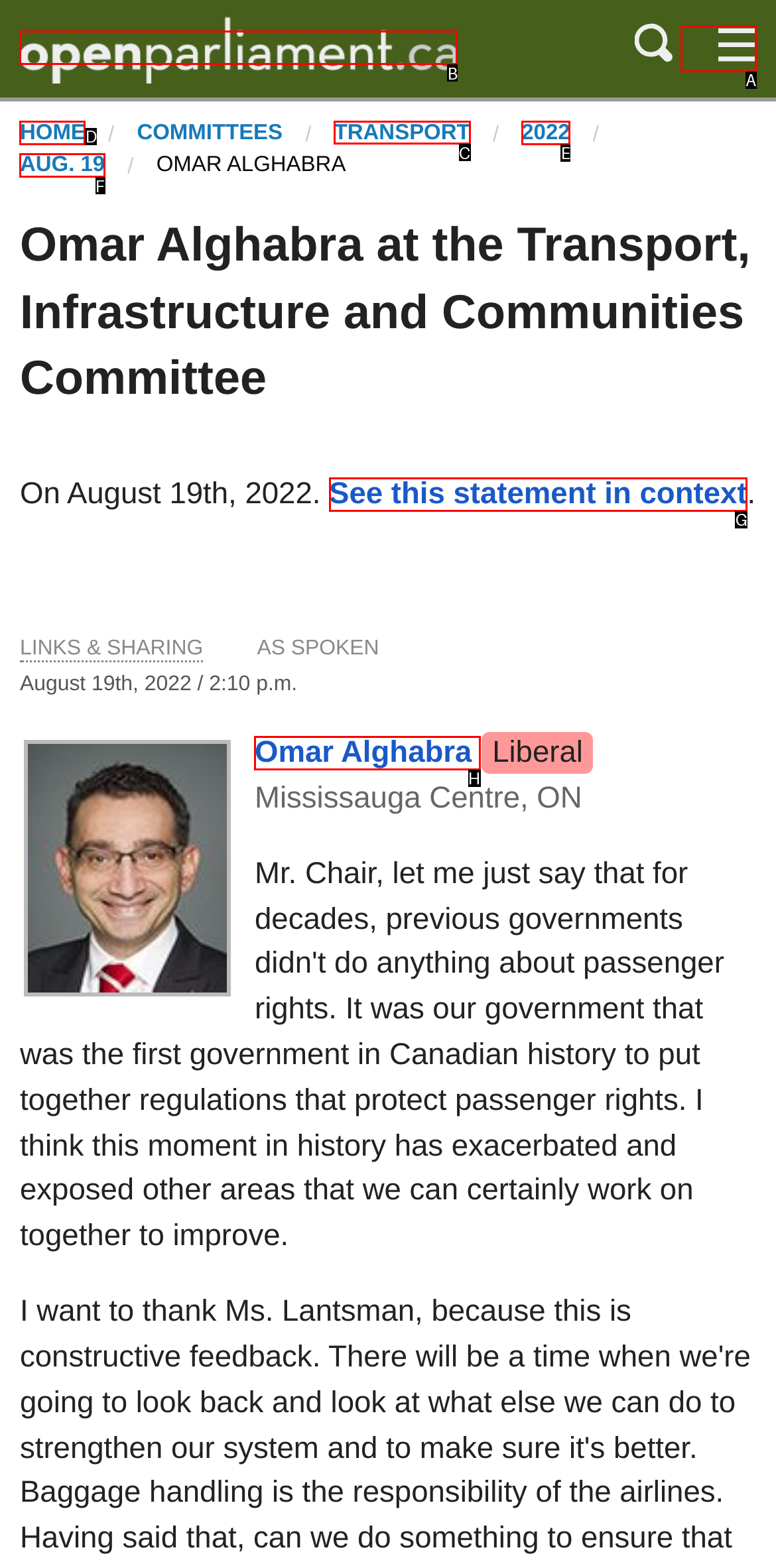Identify the correct lettered option to click in order to perform this task: go to TRANSPORT page. Respond with the letter.

C